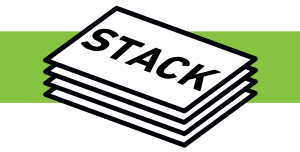What does the stacked papers represent?
Please answer the question with a single word or phrase, referencing the image.

music curation